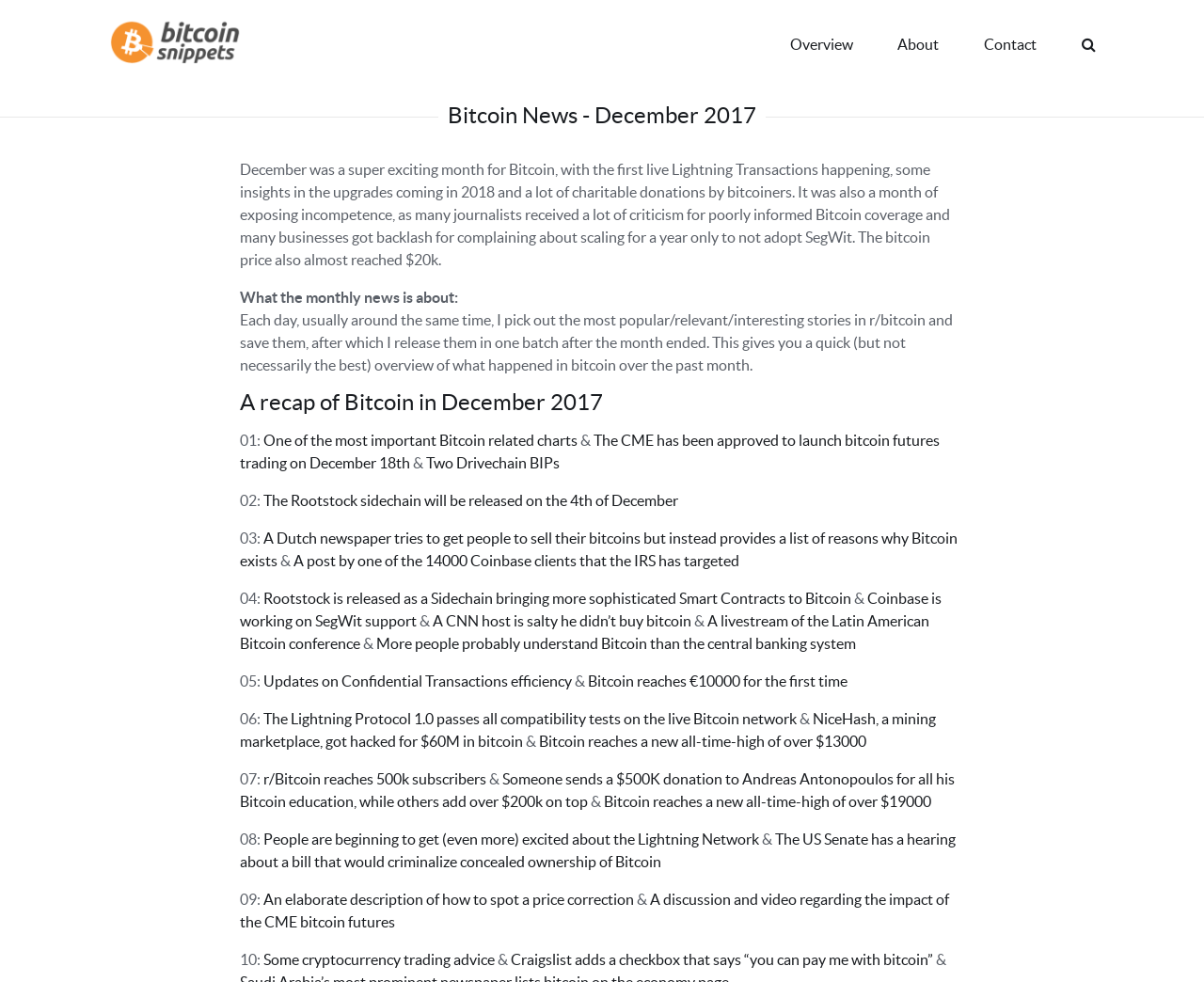How many links are in the webpage?
Refer to the screenshot and respond with a concise word or phrase.

30